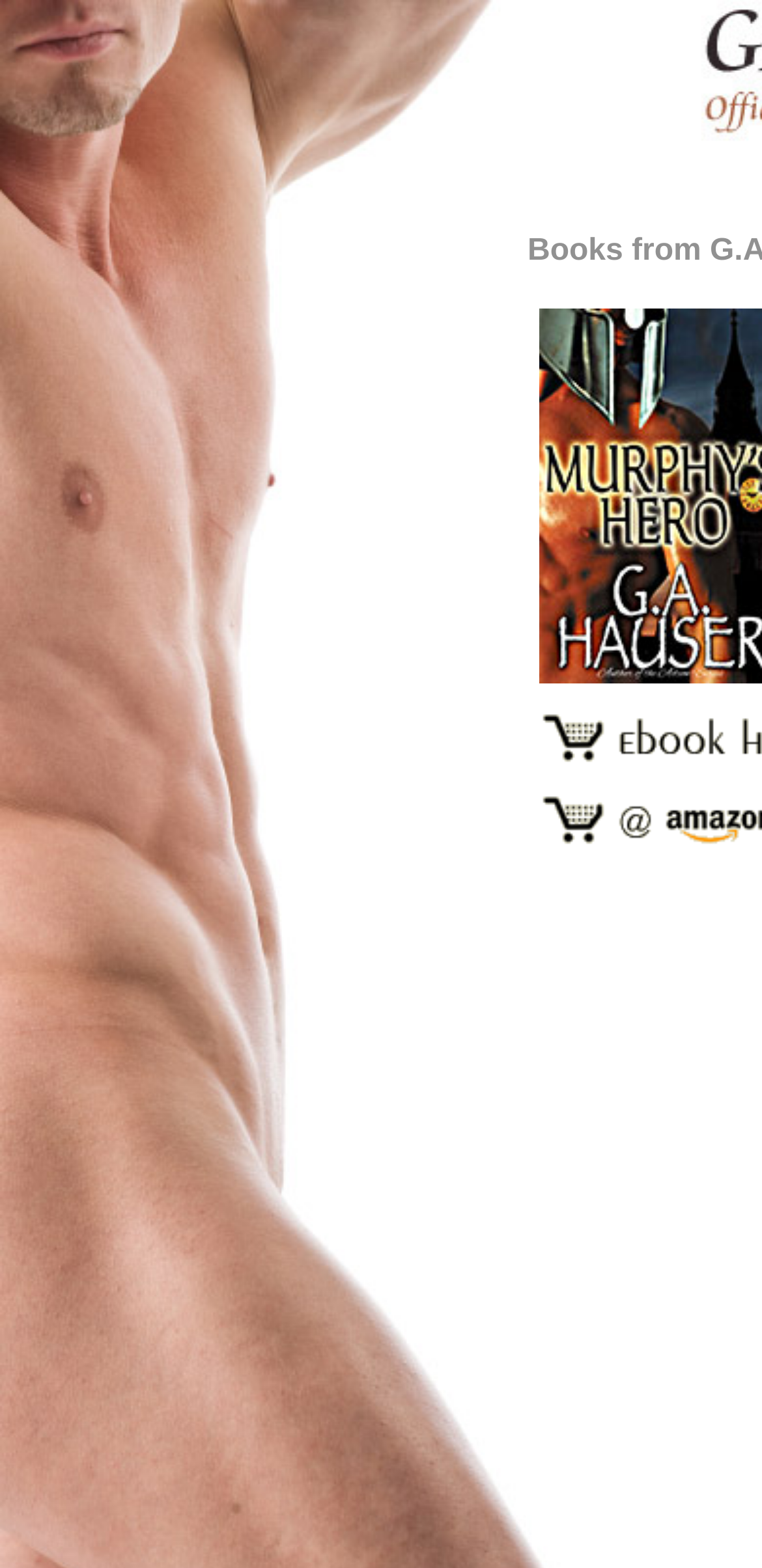Determine the heading of the webpage and extract its text content.

Books from G.A. Hauser > Murphy's Hero